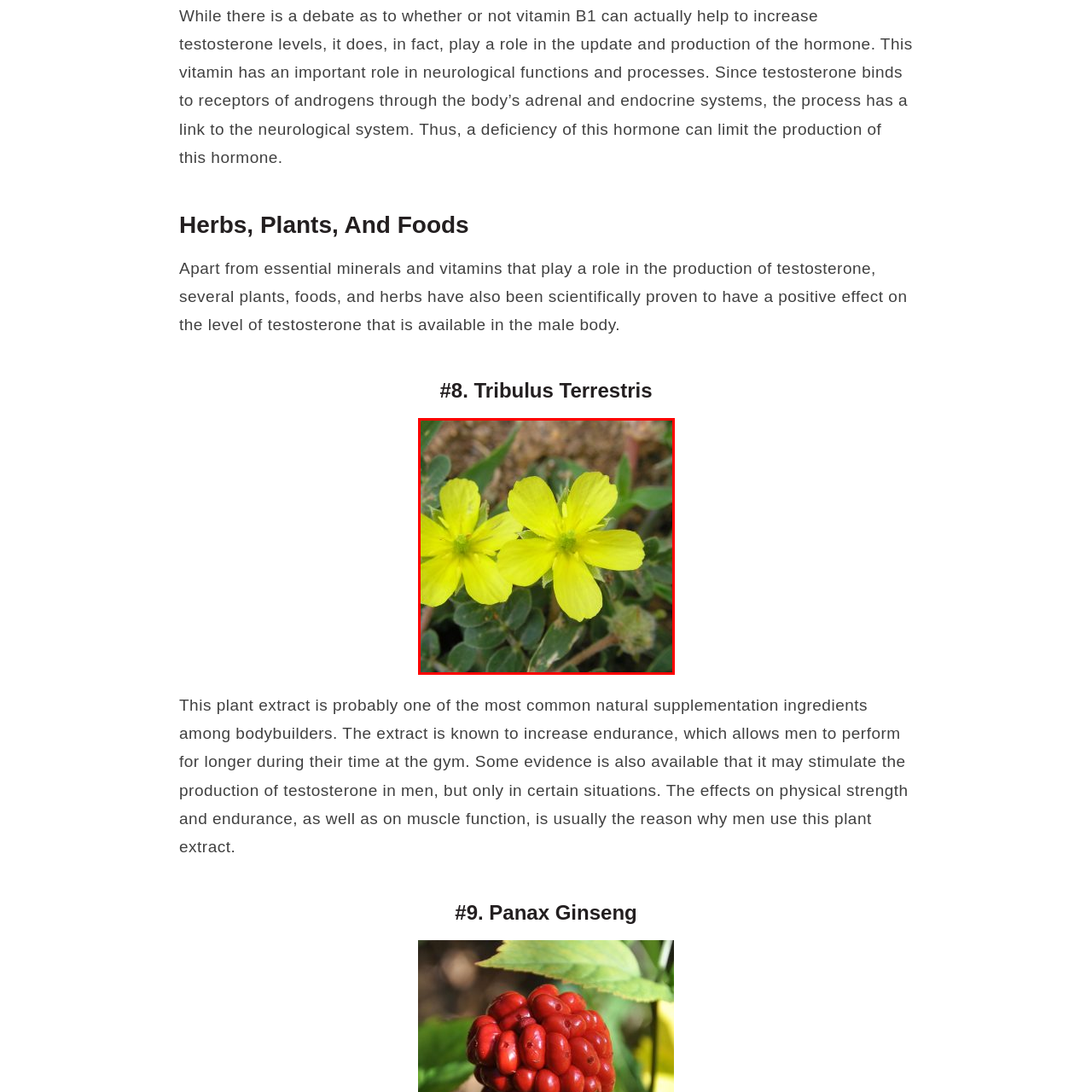Observe the section highlighted in yellow, What color are the flowers in the image? 
Please respond using a single word or phrase.

Yellow